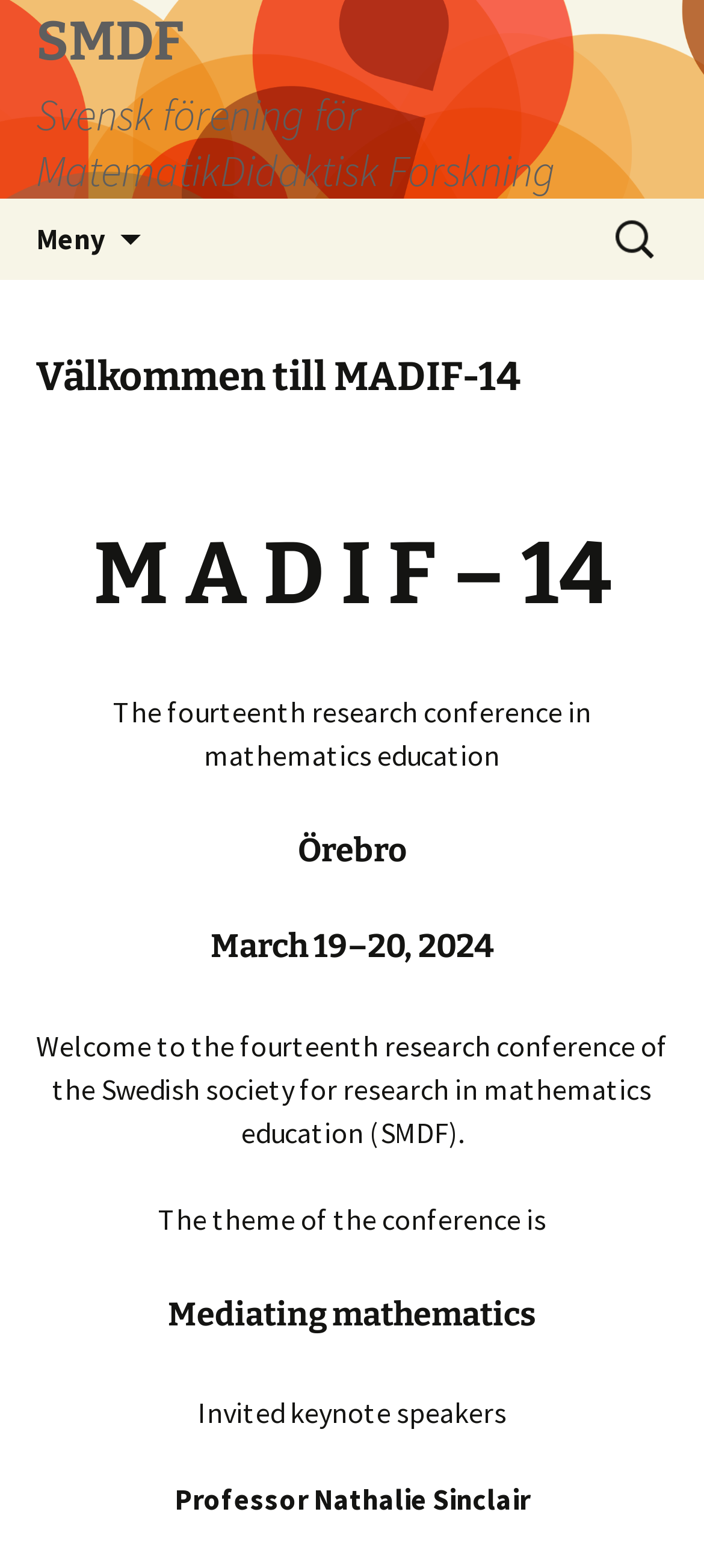When is the conference taking place?
Provide a well-explained and detailed answer to the question.

The dates of the conference can be found in the middle of the webpage, where it says 'March 19–20, 2024' in a heading element.